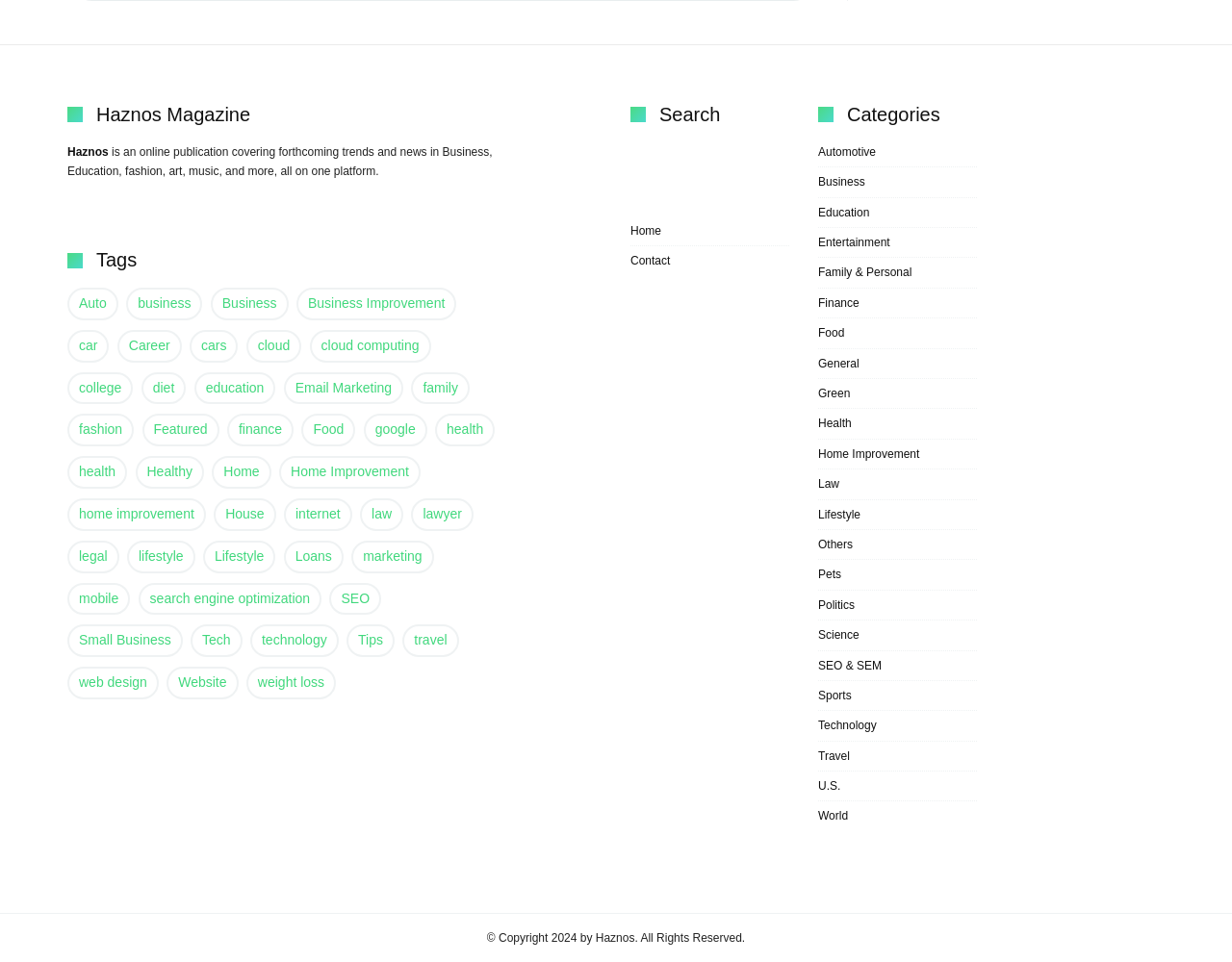Please identify the bounding box coordinates of the element's region that should be clicked to execute the following instruction: "Add a comment". The bounding box coordinates must be four float numbers between 0 and 1, i.e., [left, top, right, bottom].

None